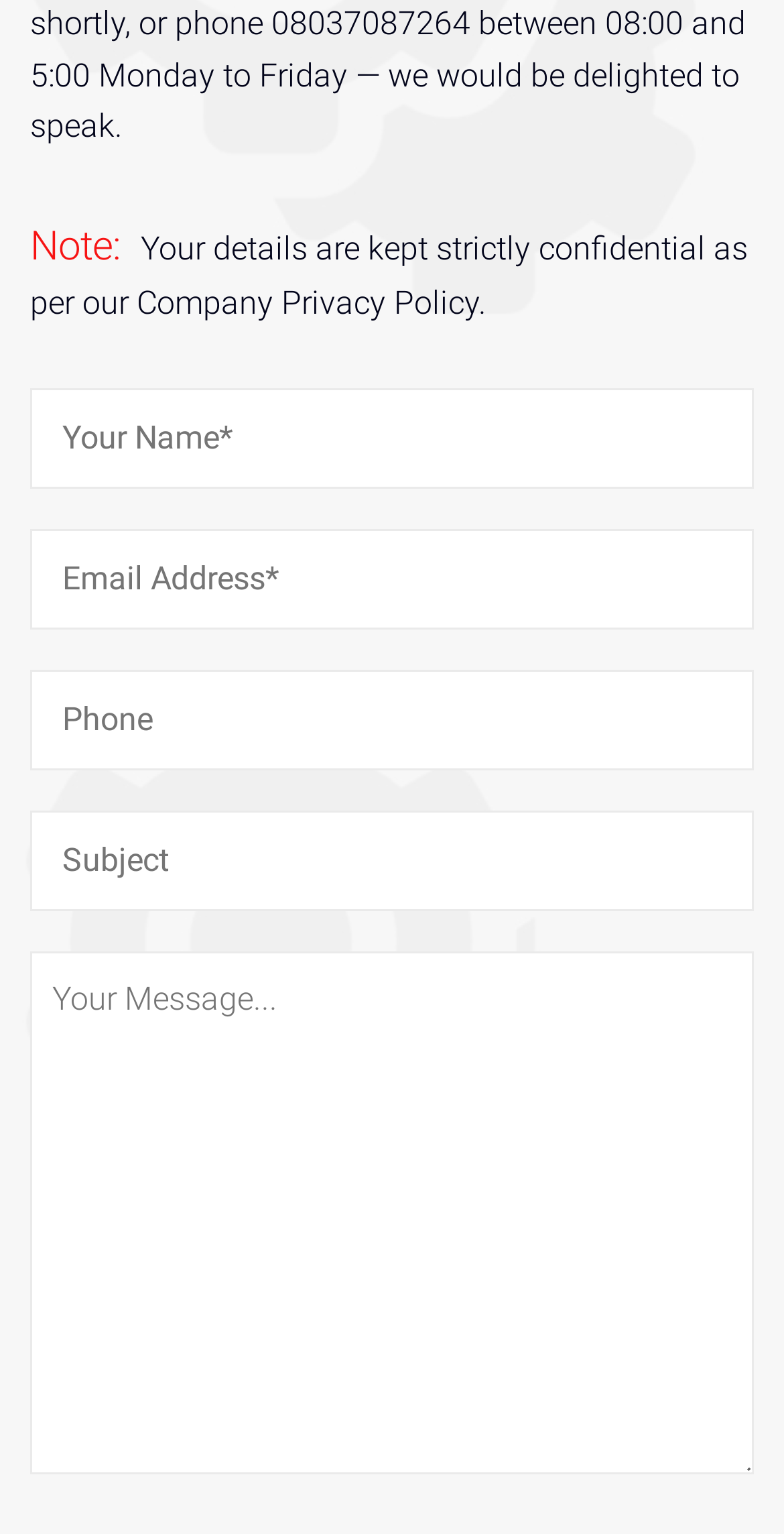Use a single word or phrase to answer the question: 
What is the company's policy on user data?

Strictly confidential